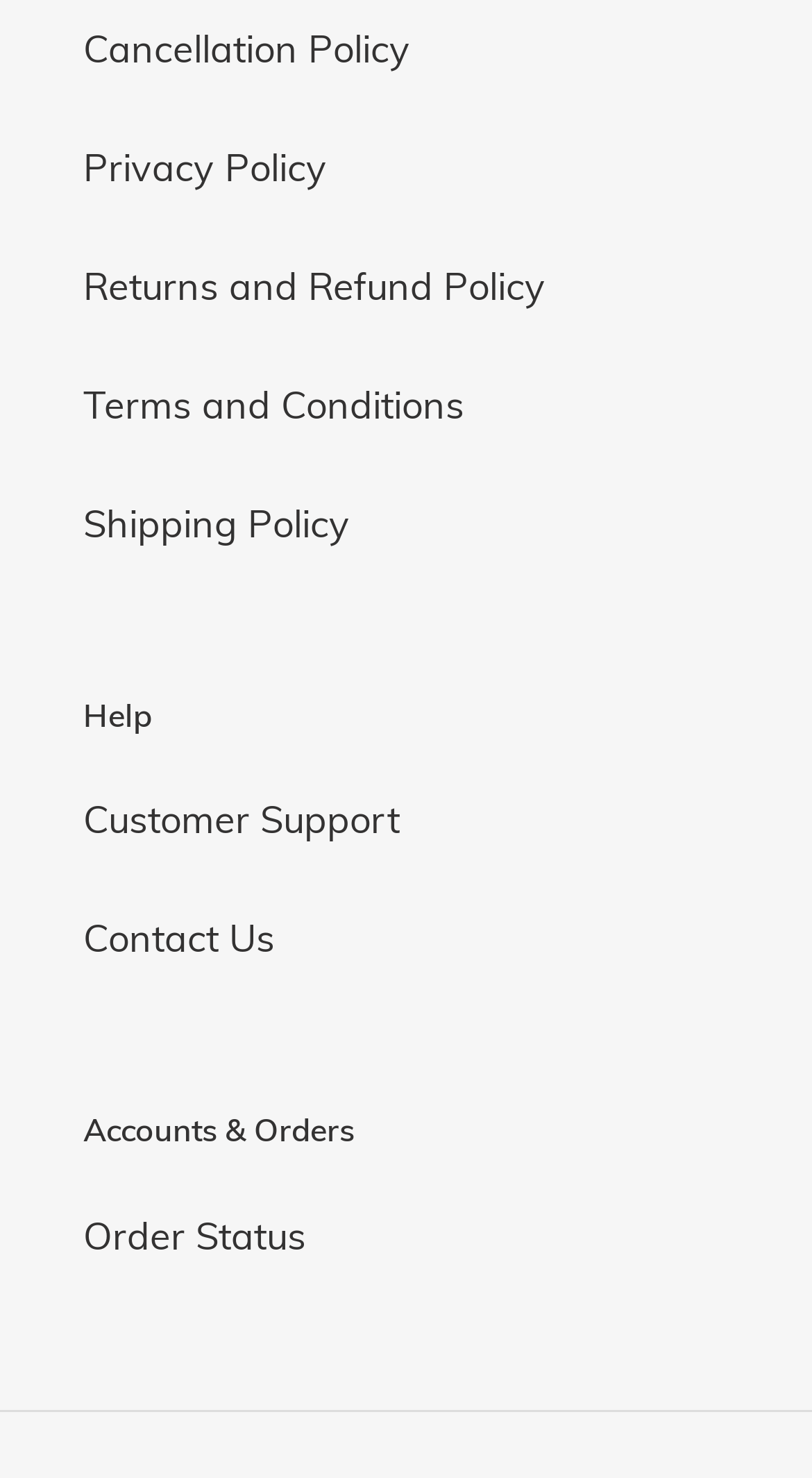Identify the bounding box of the UI element described as follows: "Returns and Refund Policy". Provide the coordinates as four float numbers in the range of 0 to 1 [left, top, right, bottom].

[0.103, 0.177, 0.672, 0.209]